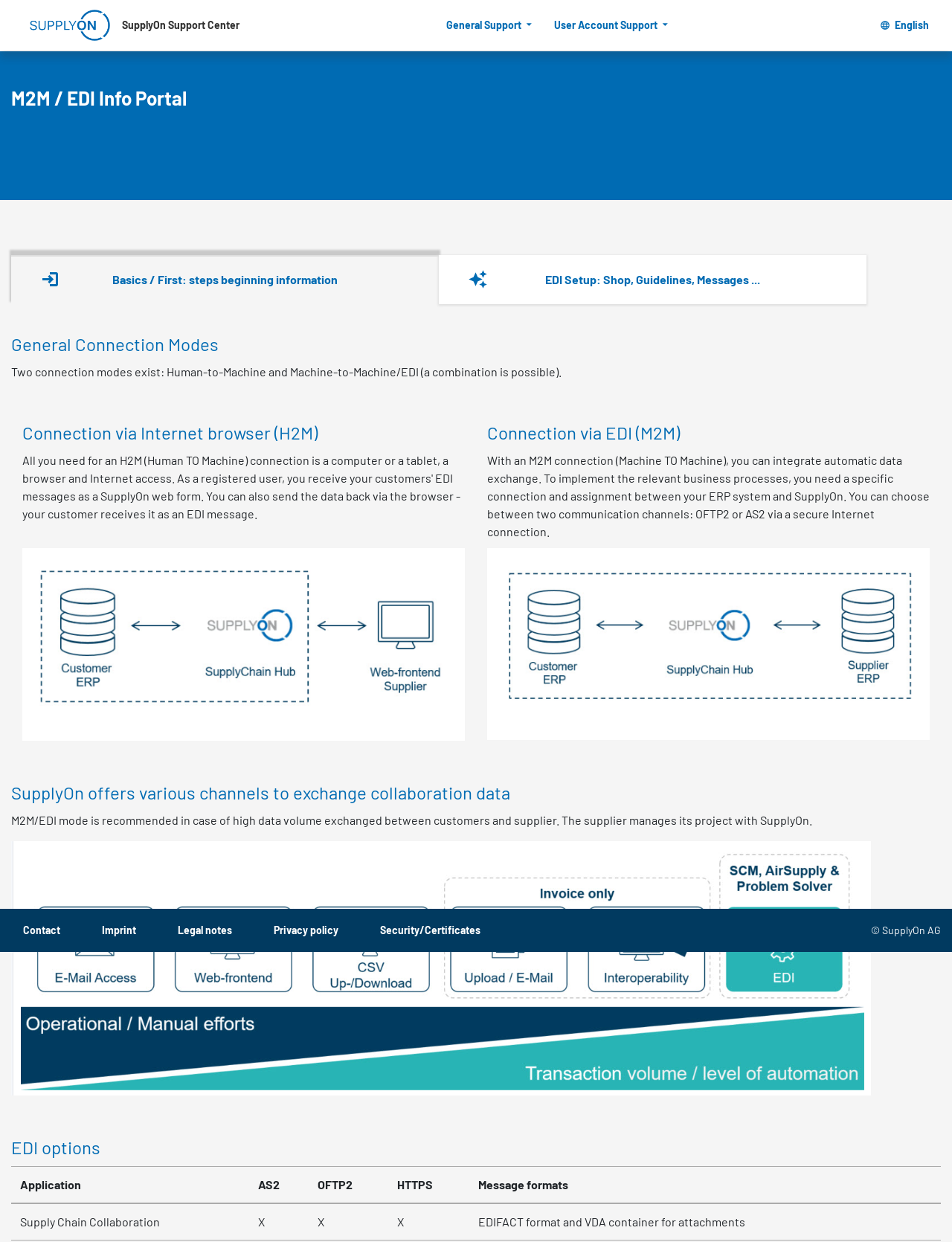Given the description "Legal notes", provide the bounding box coordinates of the corresponding UI element.

[0.174, 0.741, 0.256, 0.757]